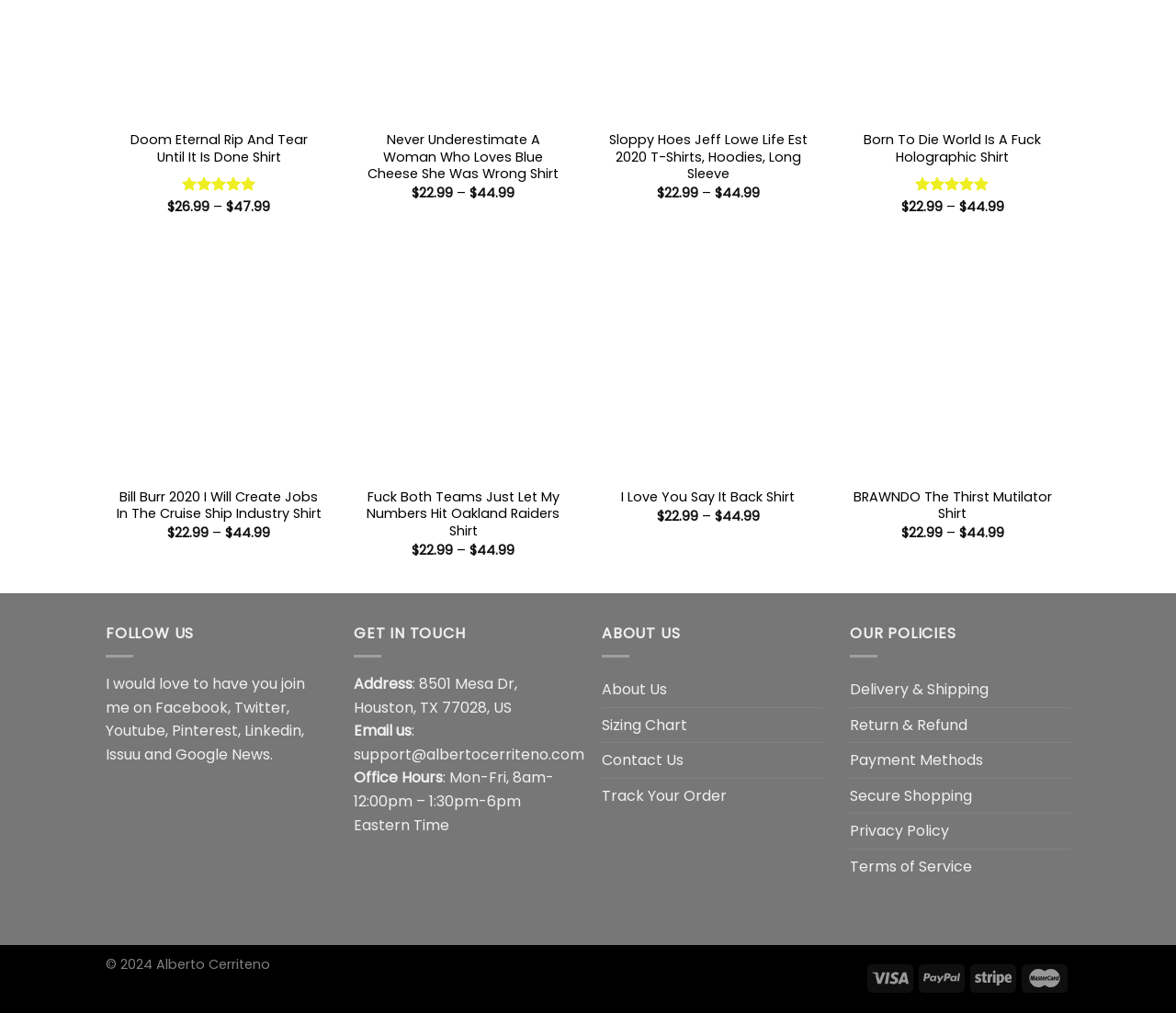Determine the bounding box coordinates for the clickable element required to fulfill the instruction: "View the sizing chart". Provide the coordinates as four float numbers between 0 and 1, i.e., [left, top, right, bottom].

[0.512, 0.699, 0.584, 0.733]